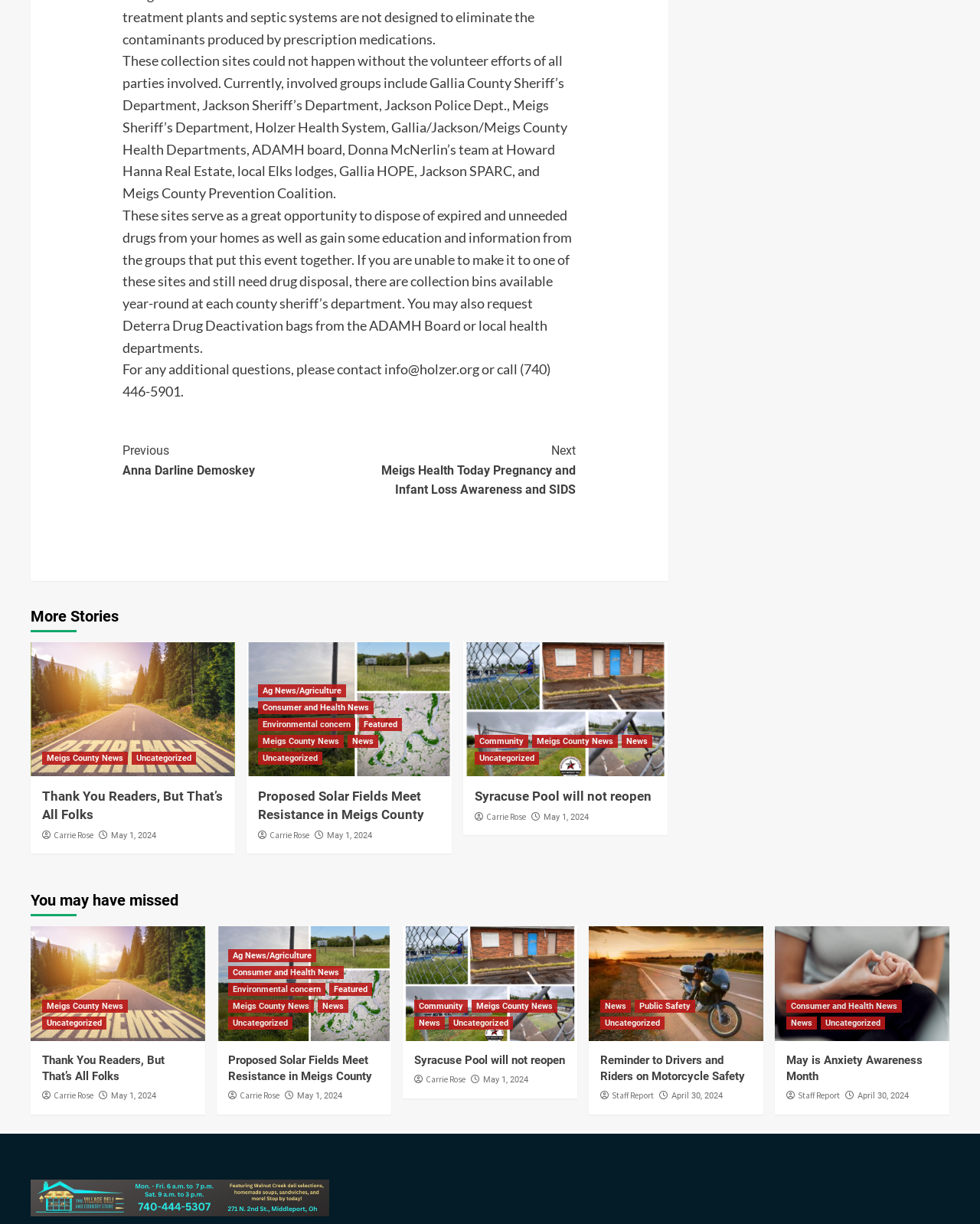What is the name of the author of the article 'Thank You Readers, But That’s All Folks'?
Answer the question with detailed information derived from the image.

The link 'Carrie Rose' is associated with the article 'Thank You Readers, But That’s All Folks', indicating that Carrie Rose is the author of the article.